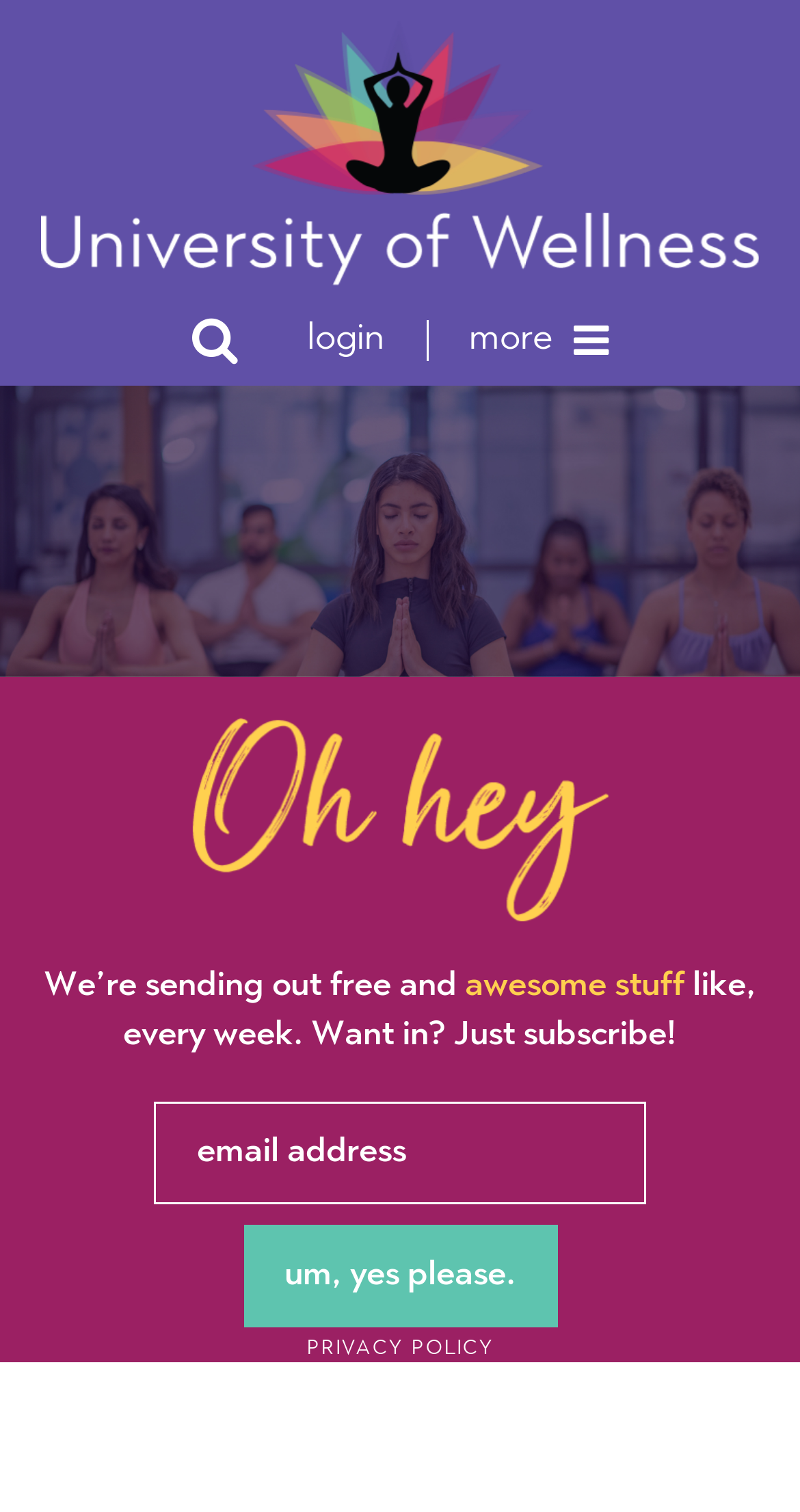Please give a succinct answer using a single word or phrase:
What is the link at the top-right corner?

login